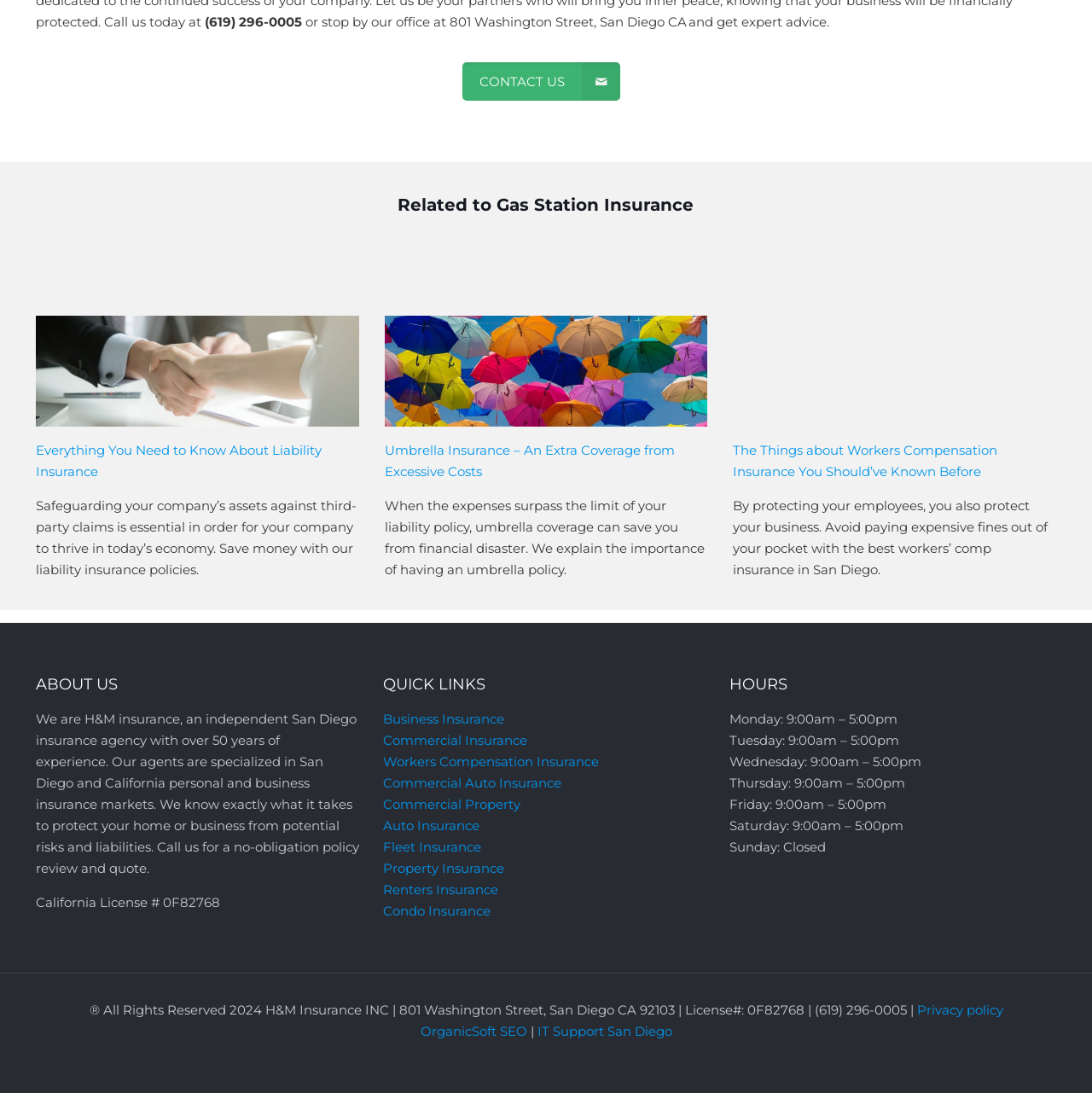What are the office hours of H&M Insurance on Mondays?
Please interpret the details in the image and answer the question thoroughly.

The office hours of H&M Insurance can be found in the 'HOURS' section at the bottom of the webpage. According to the StaticText element, the office hours on Mondays are from 9:00am to 5:00pm.